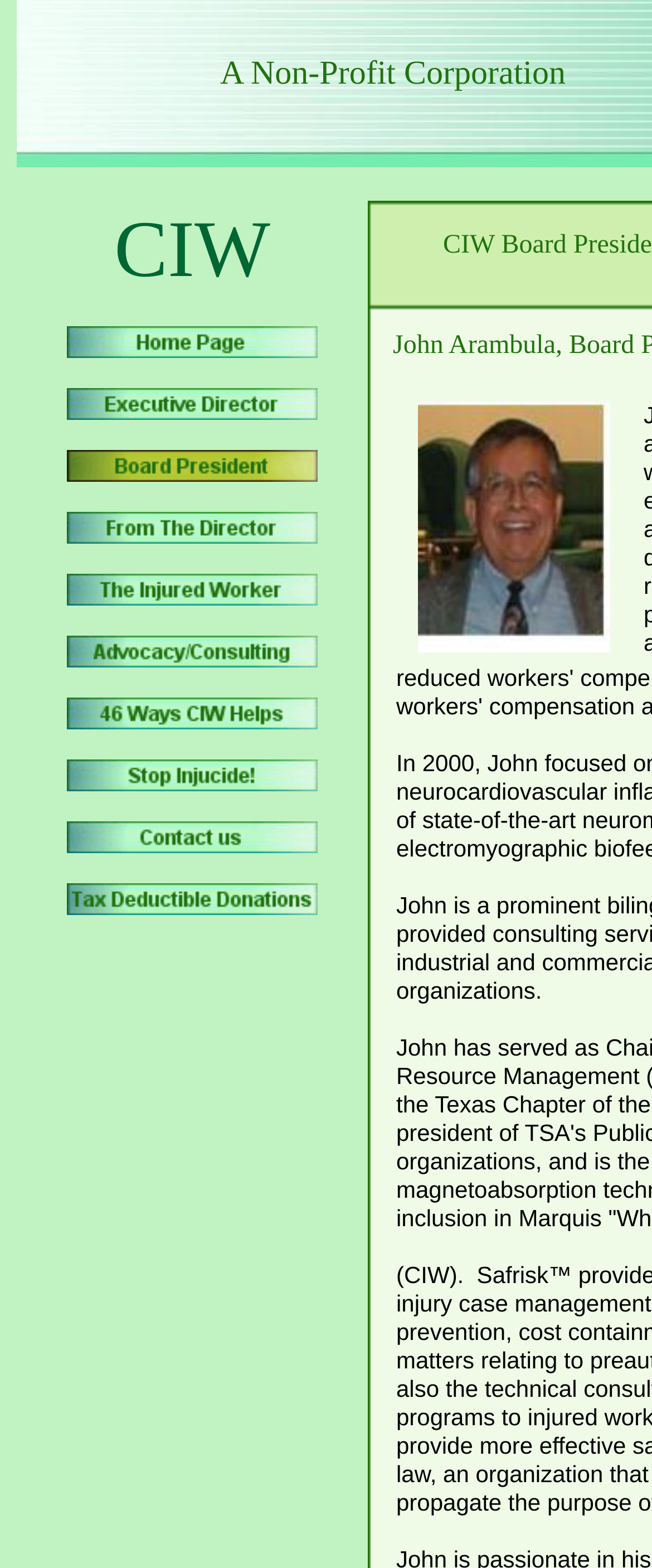Identify the bounding box coordinates of the element to click to follow this instruction: 'click the link in the last row'. Ensure the coordinates are four float values between 0 and 1, provided as [left, top, right, bottom].

[0.103, 0.57, 0.487, 0.588]